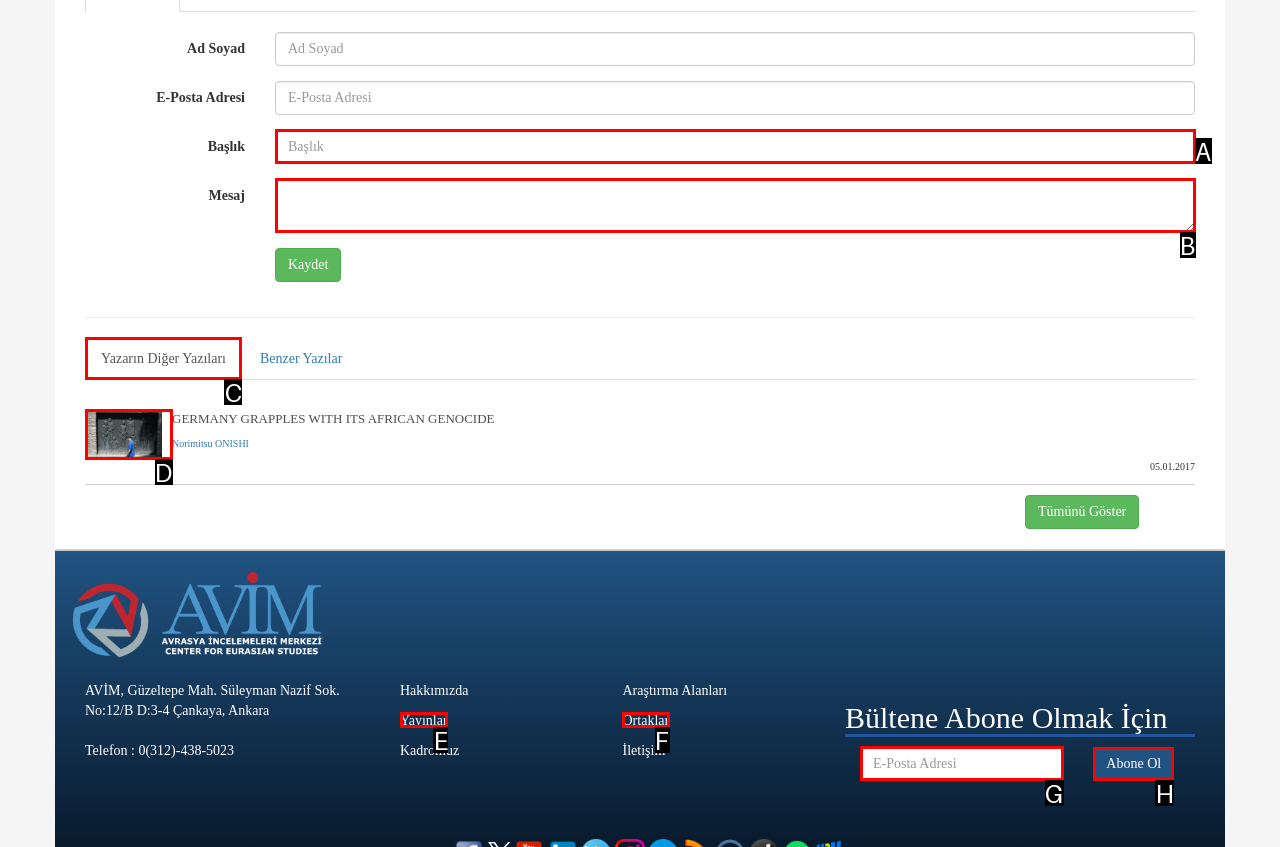Pick the HTML element that should be clicked to execute the task: Subscribe to the newsletter
Respond with the letter corresponding to the correct choice.

H